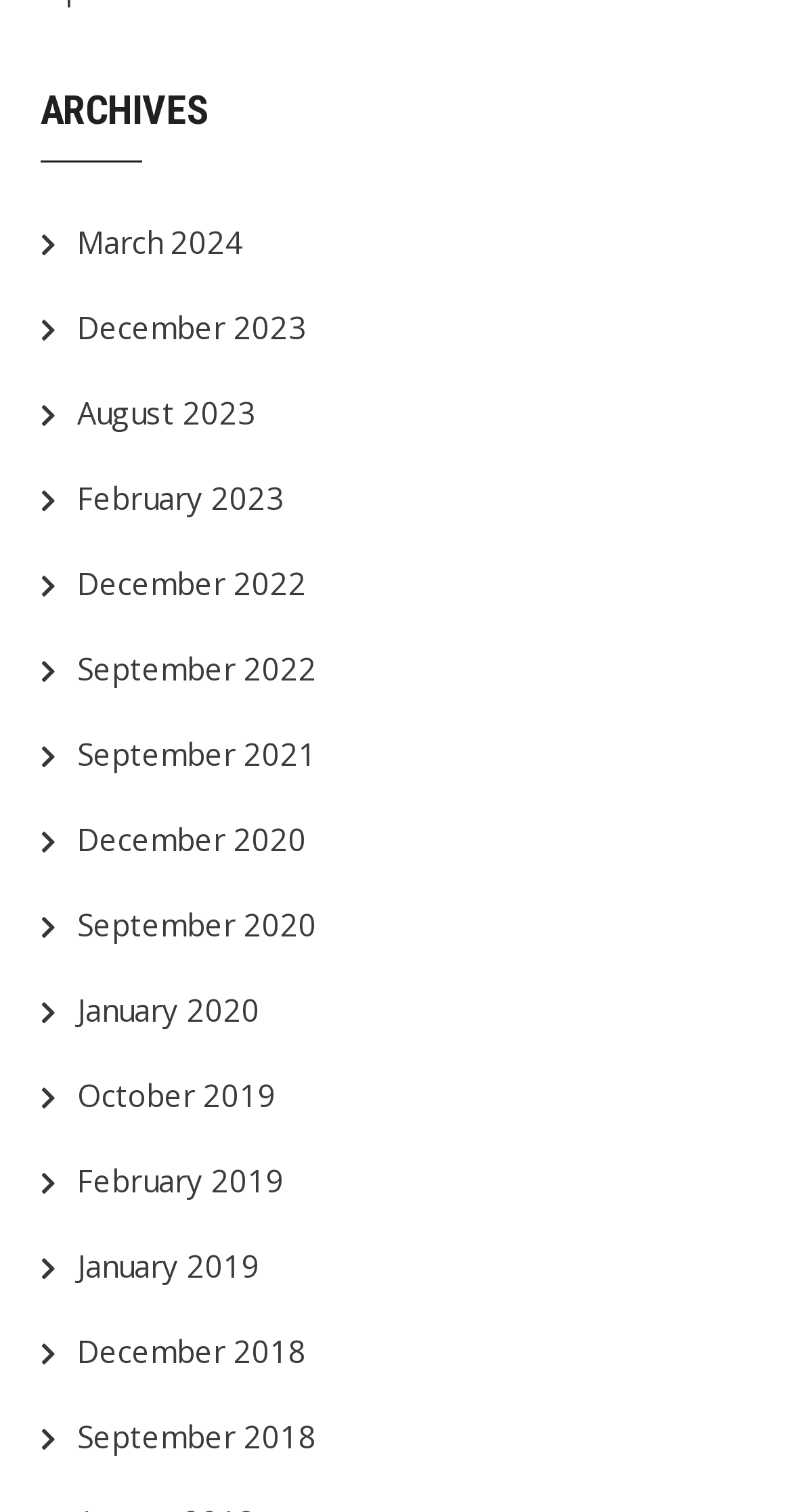Extract the bounding box coordinates for the HTML element that matches this description: "September 2018". The coordinates should be four float numbers between 0 and 1, i.e., [left, top, right, bottom].

[0.097, 0.936, 0.4, 0.963]